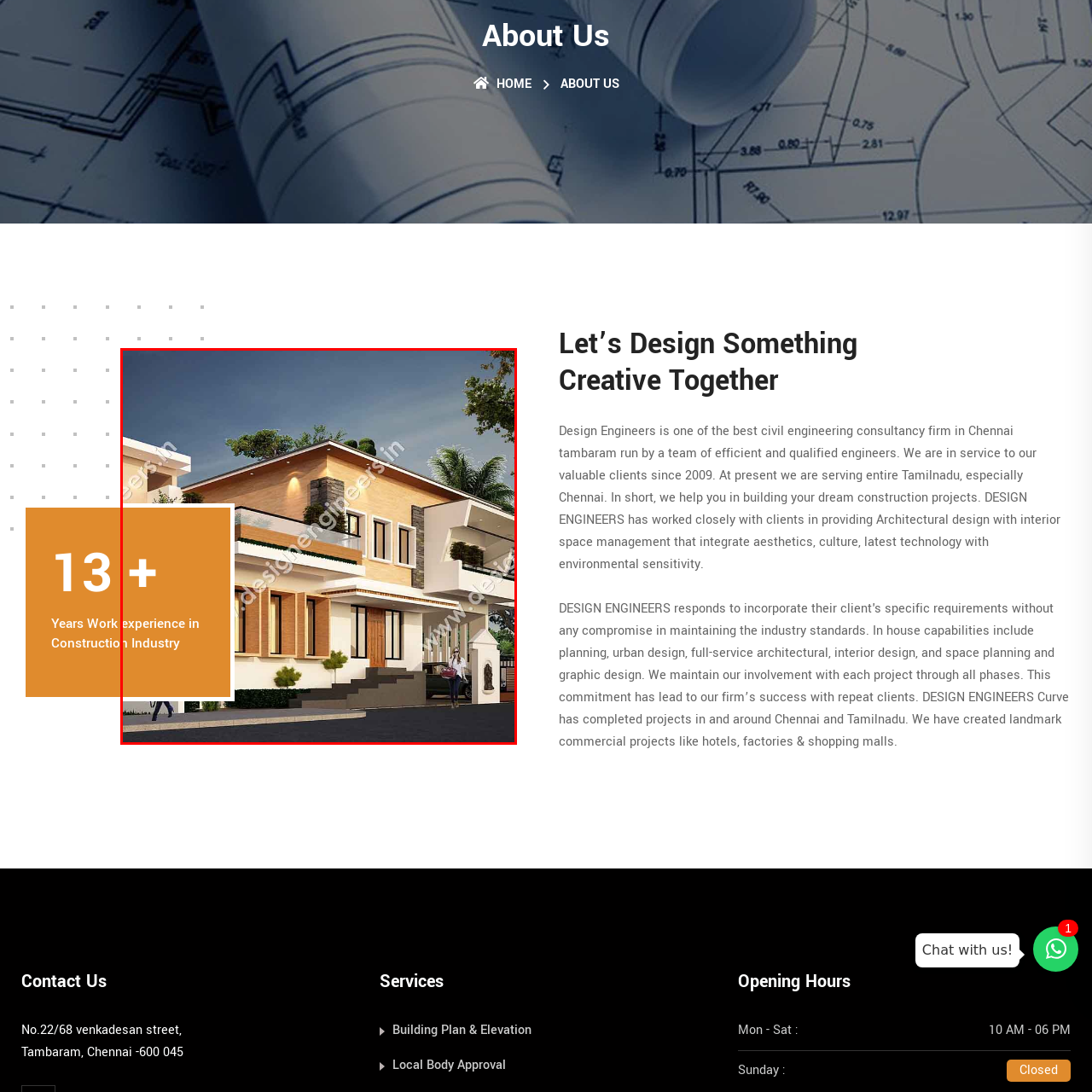What is highlighted in the foreground?
View the portion of the image encircled by the red bounding box and give a one-word or short phrase answer.

13+ Years Work experience